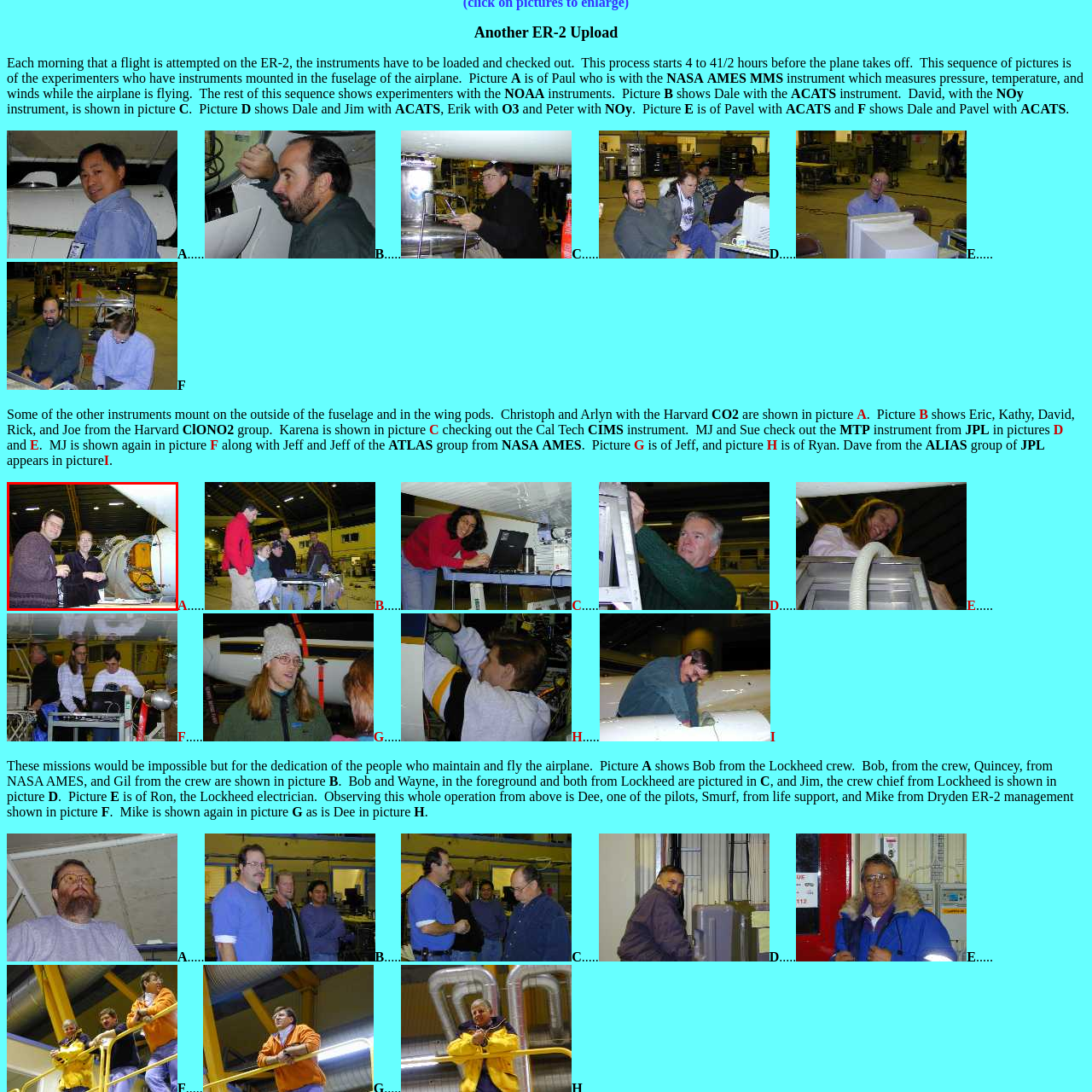What is the atmosphere depicted in the image?
Review the image inside the red bounding box and give a detailed answer.

The caption describes the atmosphere as collaborative, which is evident from the focused expressions of the two individuals working together on the task, highlighting the teamwork involved in preparing for a scientific flight mission.